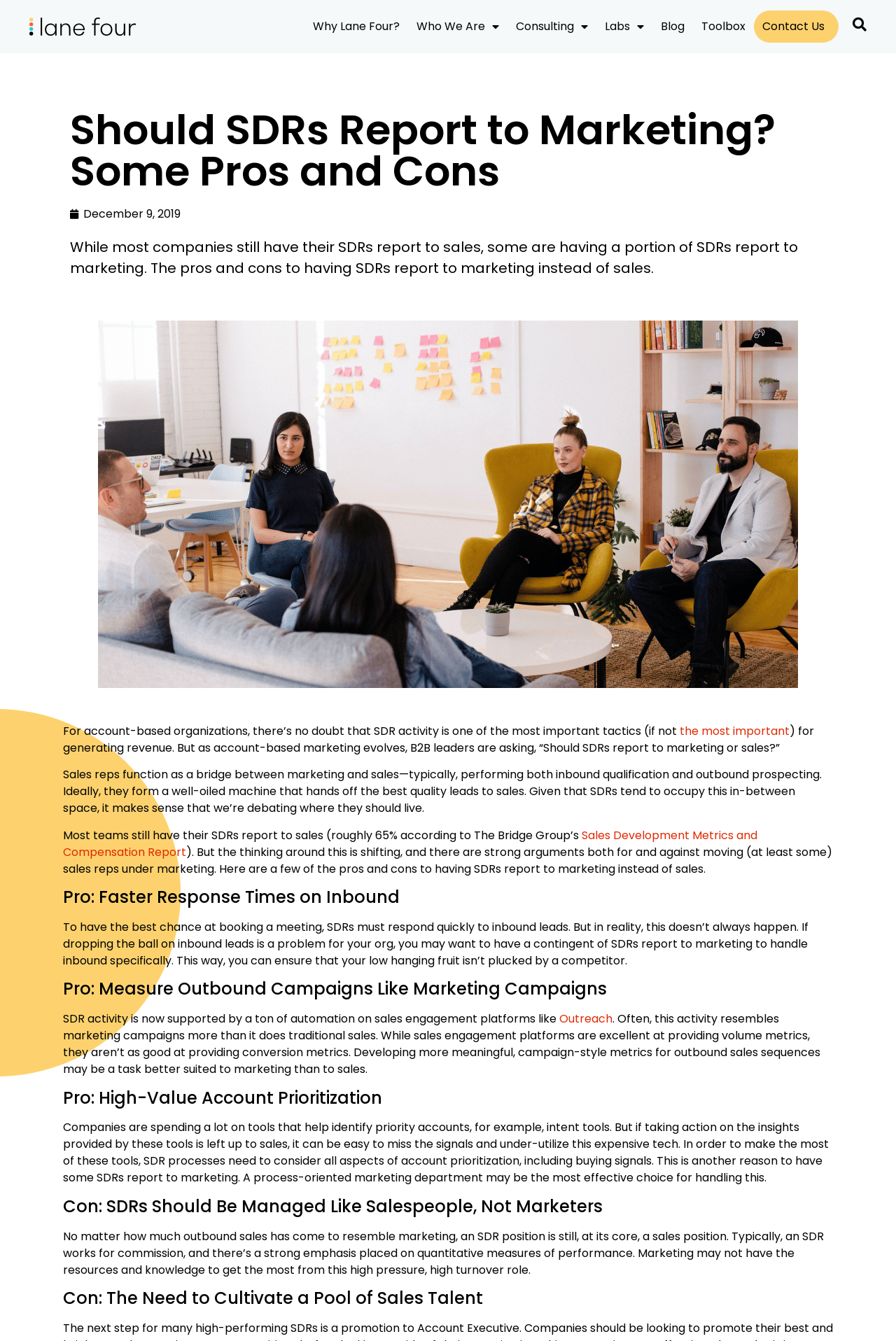Find the bounding box coordinates for the element that must be clicked to complete the instruction: "Go to 'Blog'". The coordinates should be four float numbers between 0 and 1, indicated as [left, top, right, bottom].

[0.737, 0.008, 0.764, 0.032]